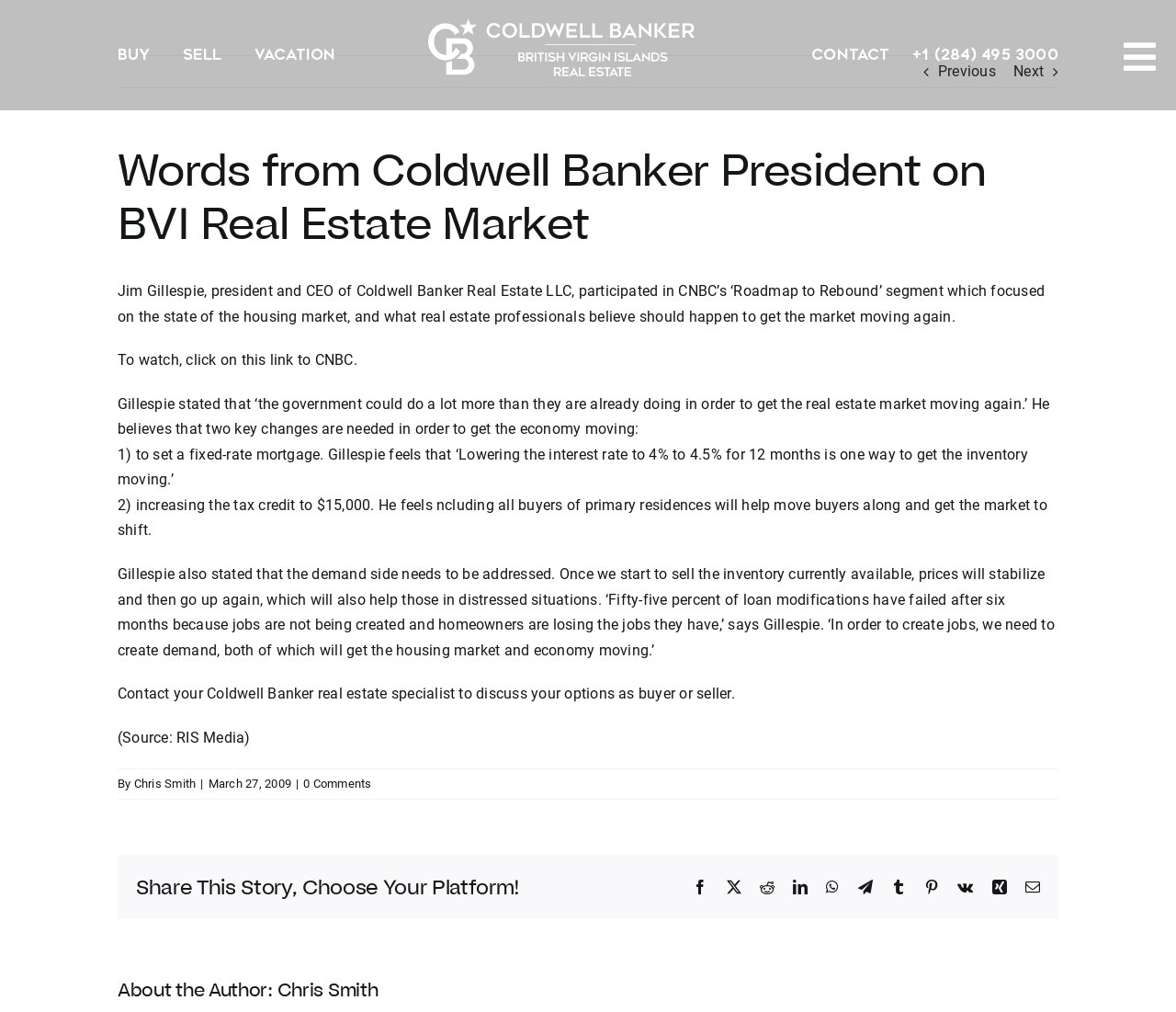What is the source of the article?
From the details in the image, answer the question comprehensively.

The answer can be found in the link element with the text 'RIS Media' which is located at the bottom of the main content area of the webpage and is referenced as the source of the article.